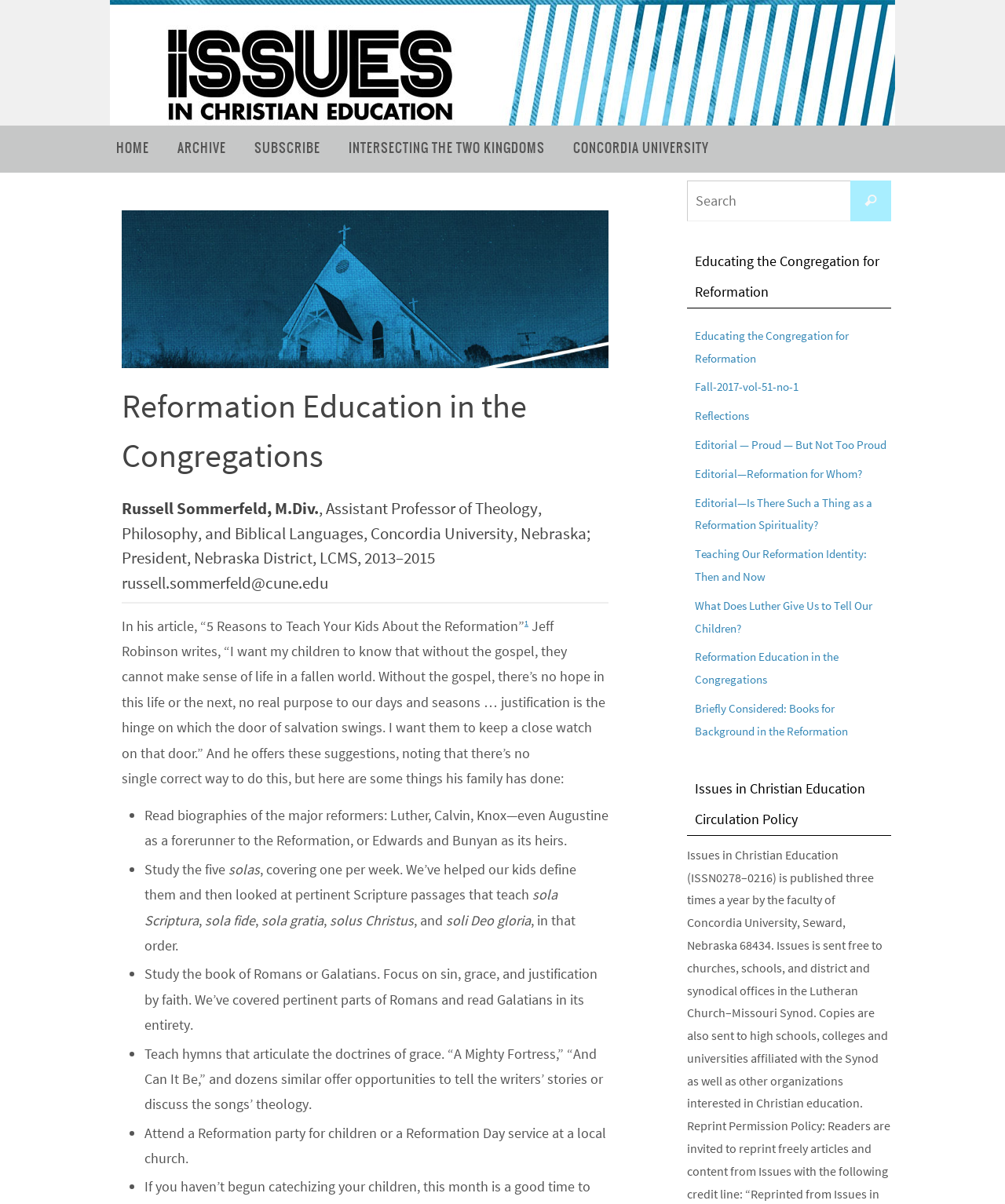Identify the bounding box coordinates of the clickable region required to complete the instruction: "Check the 'Issues in Christian Education Circulation Policy'". The coordinates should be given as four float numbers within the range of 0 and 1, i.e., [left, top, right, bottom].

[0.684, 0.66, 0.887, 0.713]